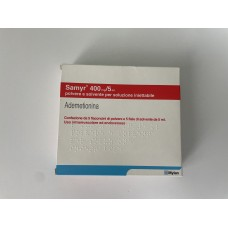Offer an in-depth caption of the image, mentioning all notable aspects.

The image displays a box of **Samyr 400 mg/5 ml ampoules**, highlighting its active ingredient, **ademetionine**. The packaging features a clean, modern design with a prominent red stripe across the top, indicating the product name. Below the stripe, the word "Adenosylmethionine" is clearly printed, a reference to its chemical composition. The box is presented against a neutral background, allowing the product details to stand out. This formulation is designed for intravenous use, catering to the therapeutic needs of patients with conditions related to liver function and mental health. The box emphasizes the drug's relevance as an antidepressant and hepatoprotector, suggesting its dual action in supporting both mood enhancement and liver health.